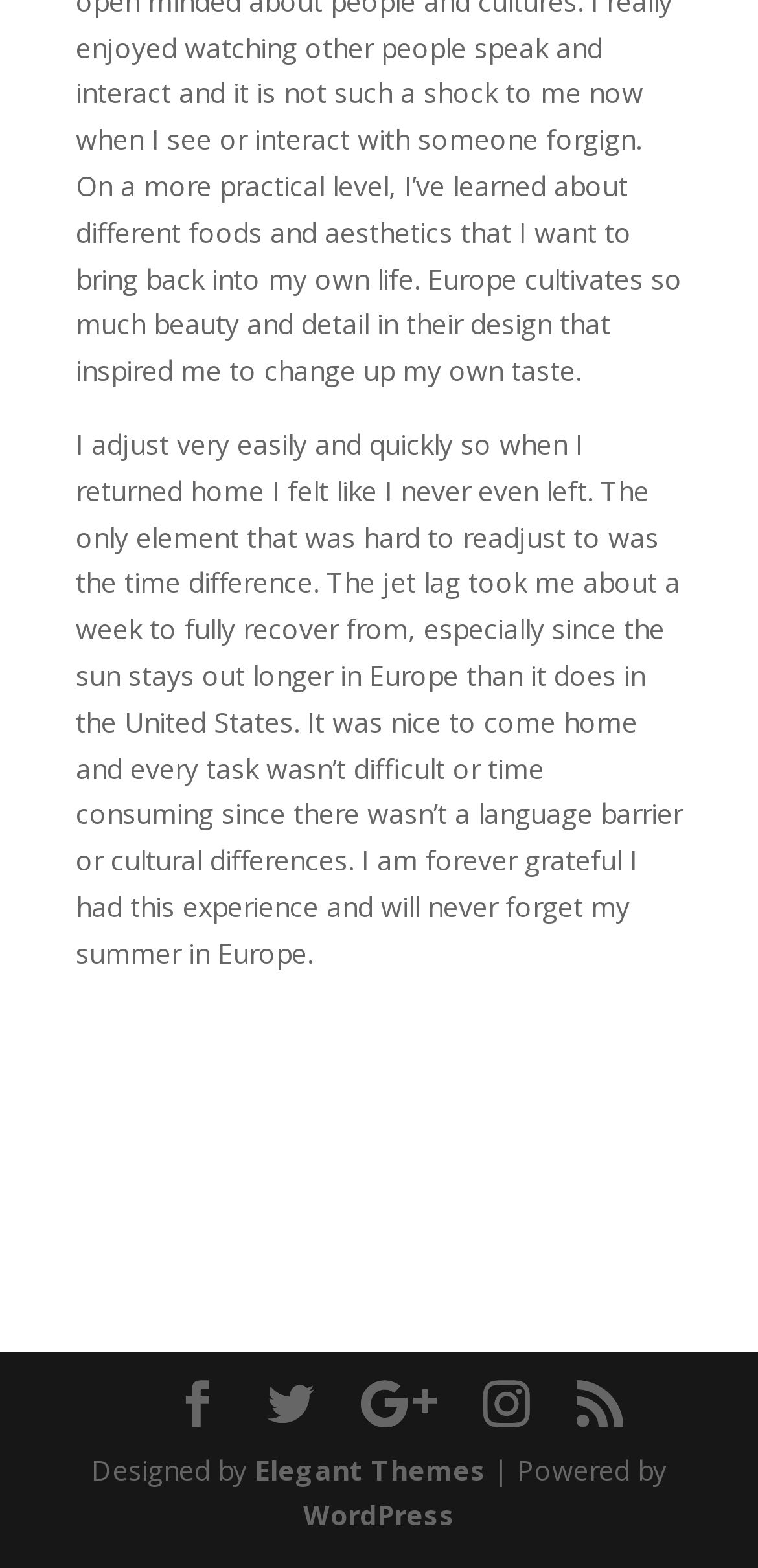What is the author's sentiment about their summer experience?
Make sure to answer the question with a detailed and comprehensive explanation.

The author expresses gratitude for their summer experience in Europe, stating that they are 'forever grateful' and will 'never forget' their time there, indicating a positive sentiment.